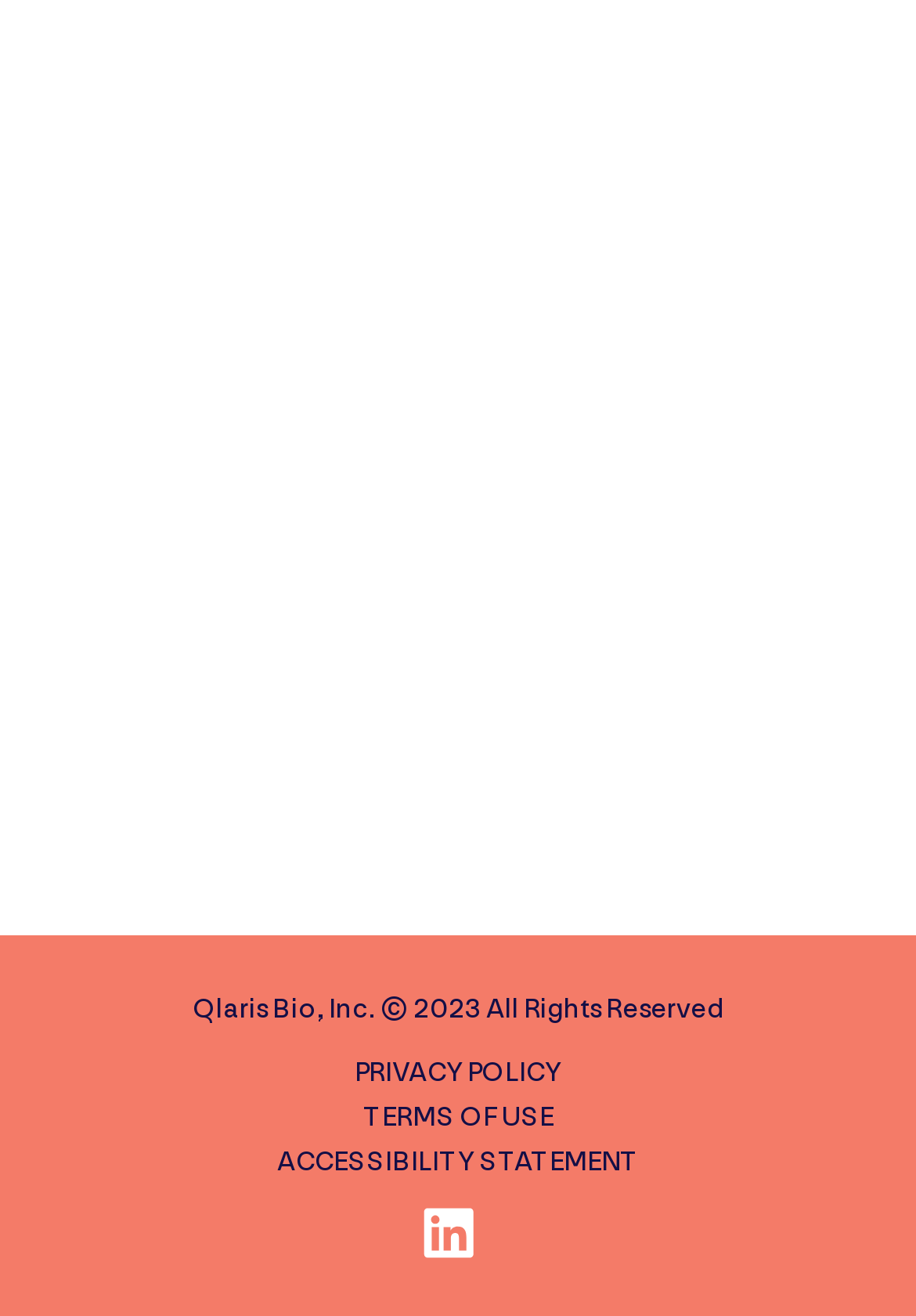Give a concise answer of one word or phrase to the question: 
What is the purpose of the link 'PRIVACY POLICY'?

To access privacy policy